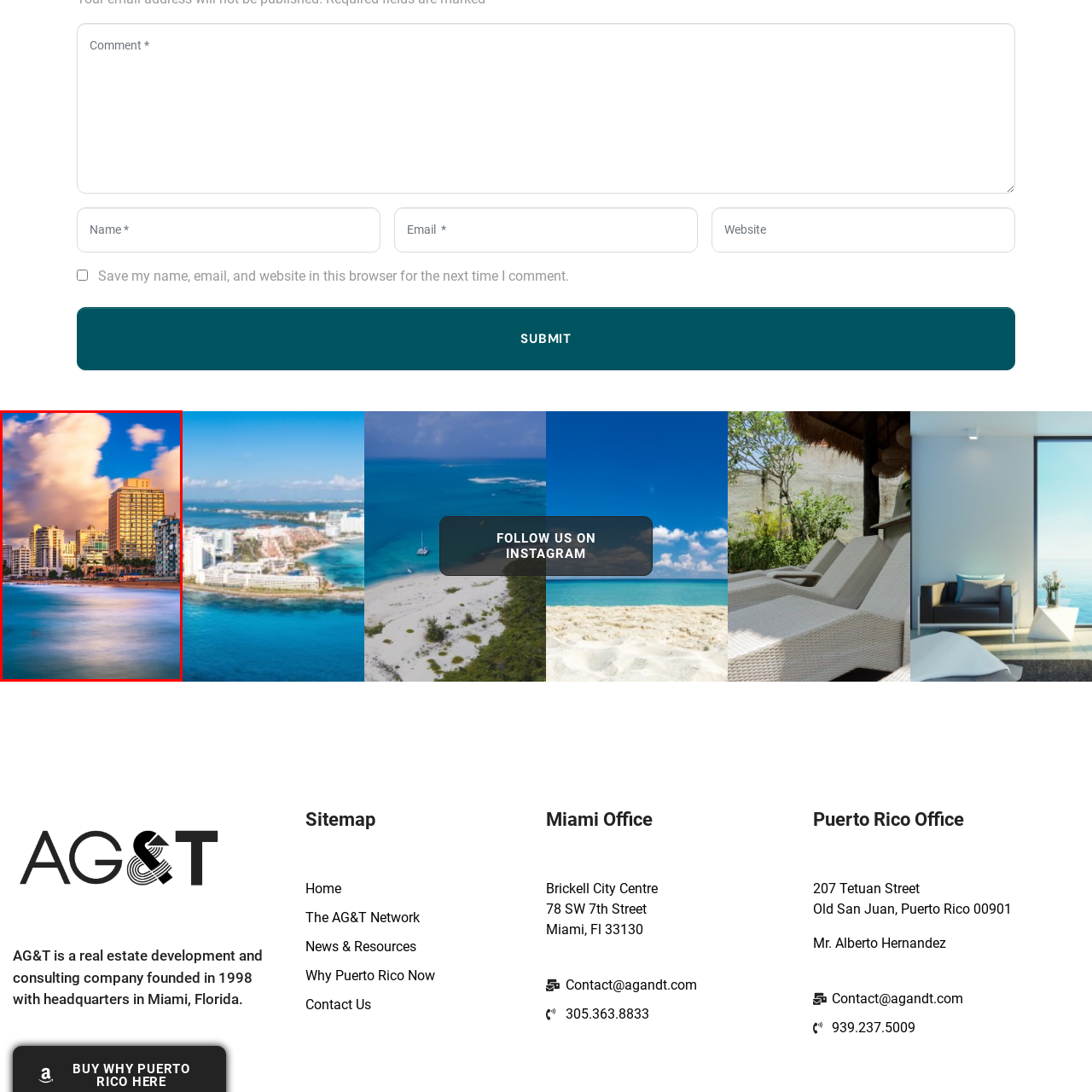What is the color of the clouds in the image?
Look at the image enclosed by the red bounding box and give a detailed answer using the visual information available in the image.

The caption describes the scene as showcasing a collection of modern high-rise buildings reflecting the warm hues of the setting sun against a backdrop of colorful clouds, which implies that the clouds in the image are colorful.